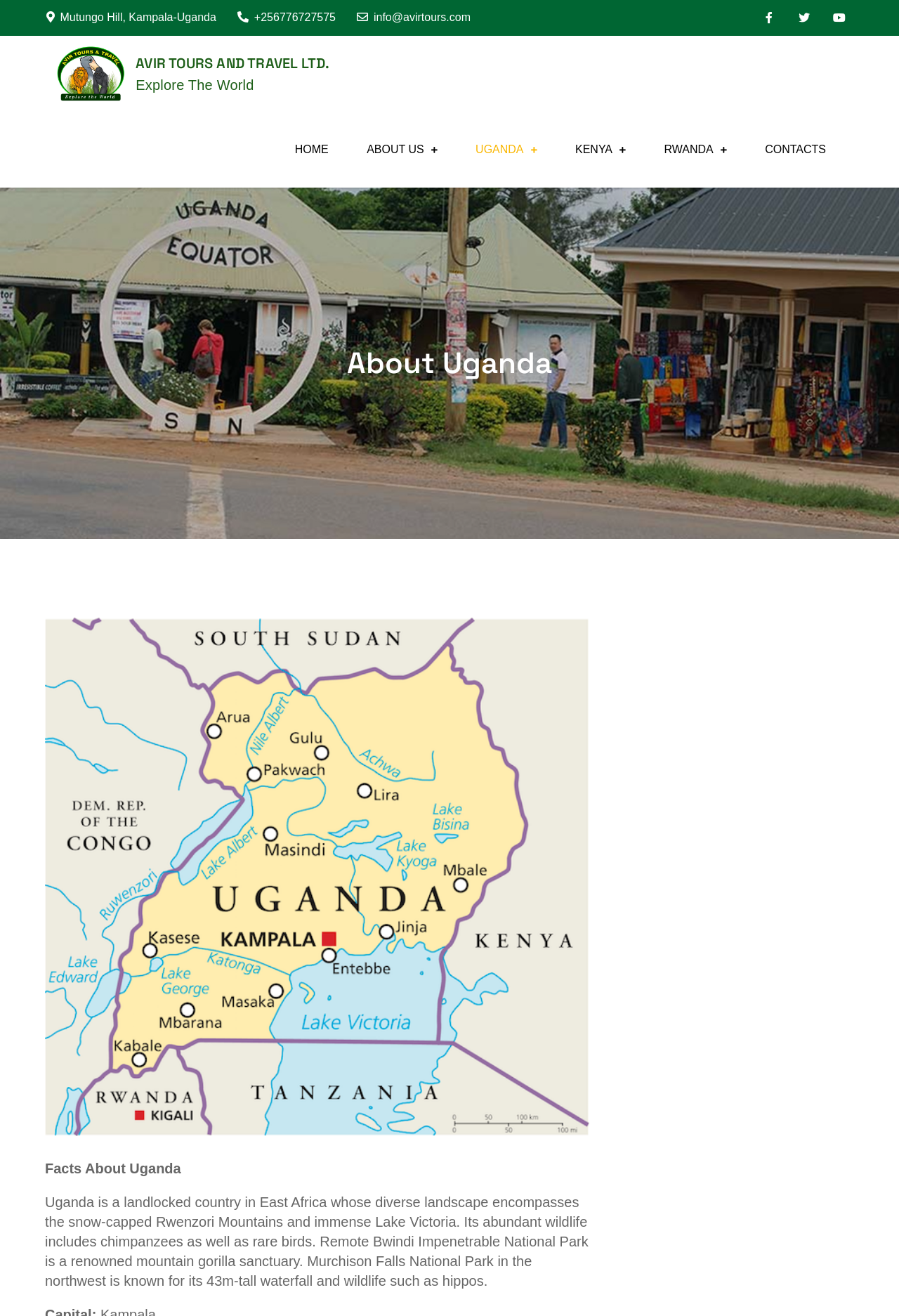What is the country being described?
Provide a detailed and extensive answer to the question.

I found the answer by reading the heading 'About Uganda' and the subsequent text that describes the country's landscape and wildlife.